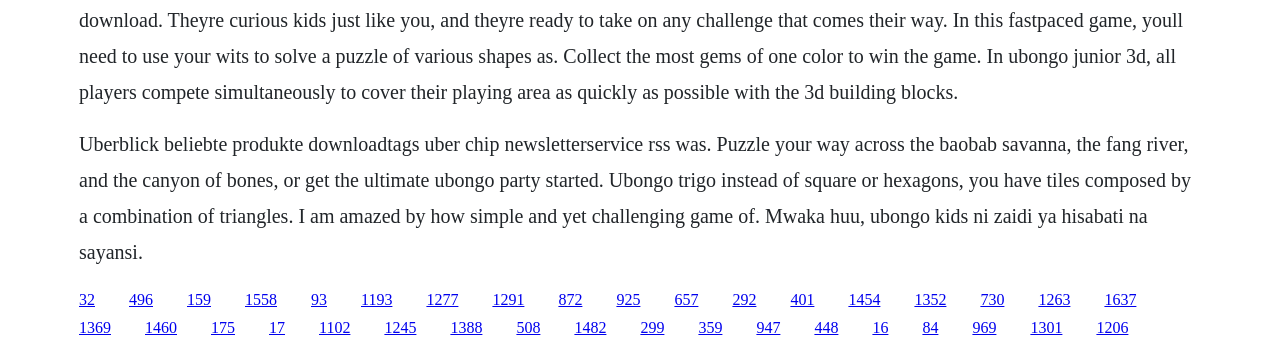Locate the bounding box coordinates for the element described below: "1637". The coordinates must be four float values between 0 and 1, formatted as [left, top, right, bottom].

[0.863, 0.828, 0.888, 0.876]